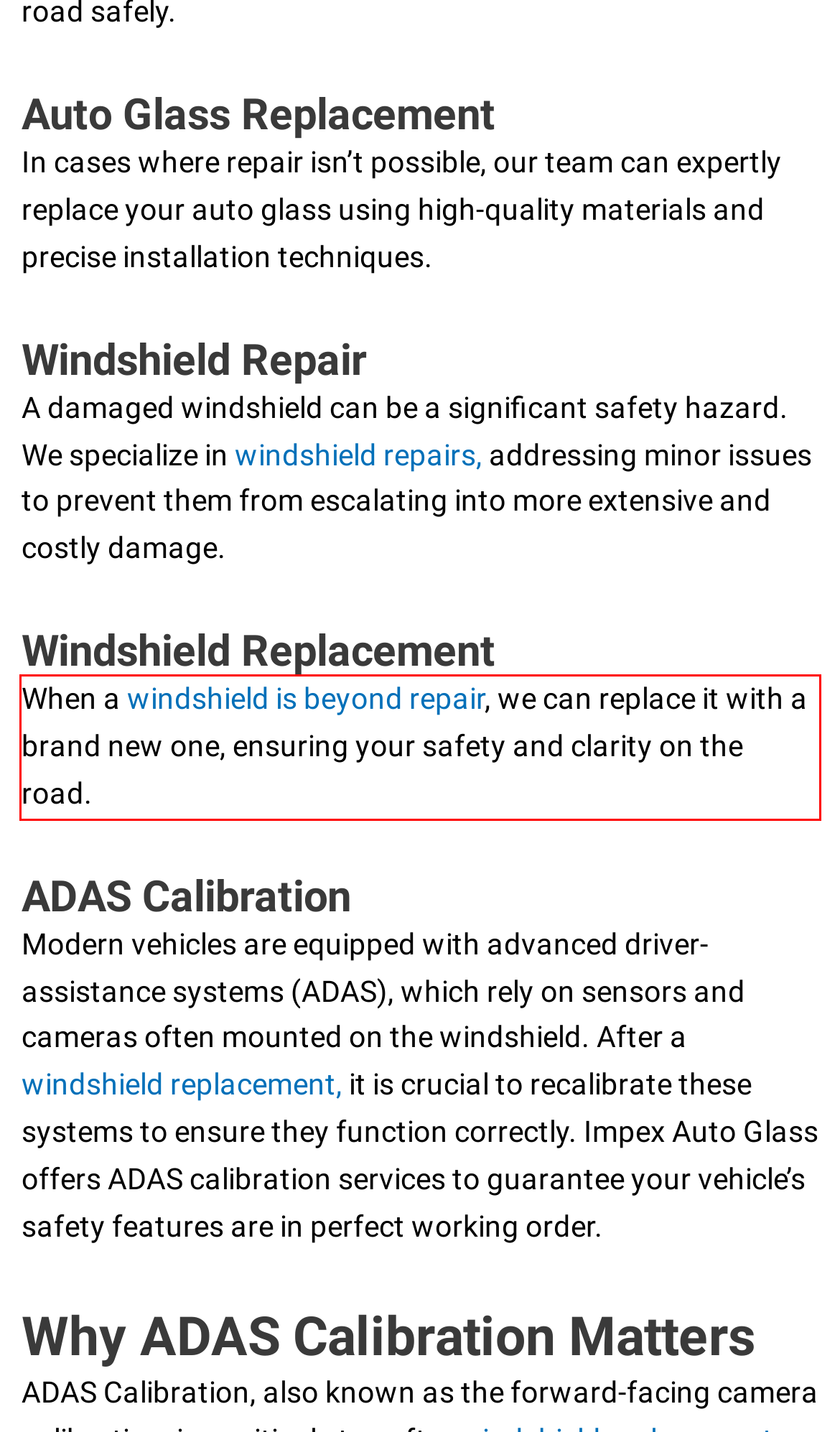Please identify the text within the red rectangular bounding box in the provided webpage screenshot.

When a windshield is beyond repair, we can replace it with a brand new one, ensuring your safety and clarity on the road.